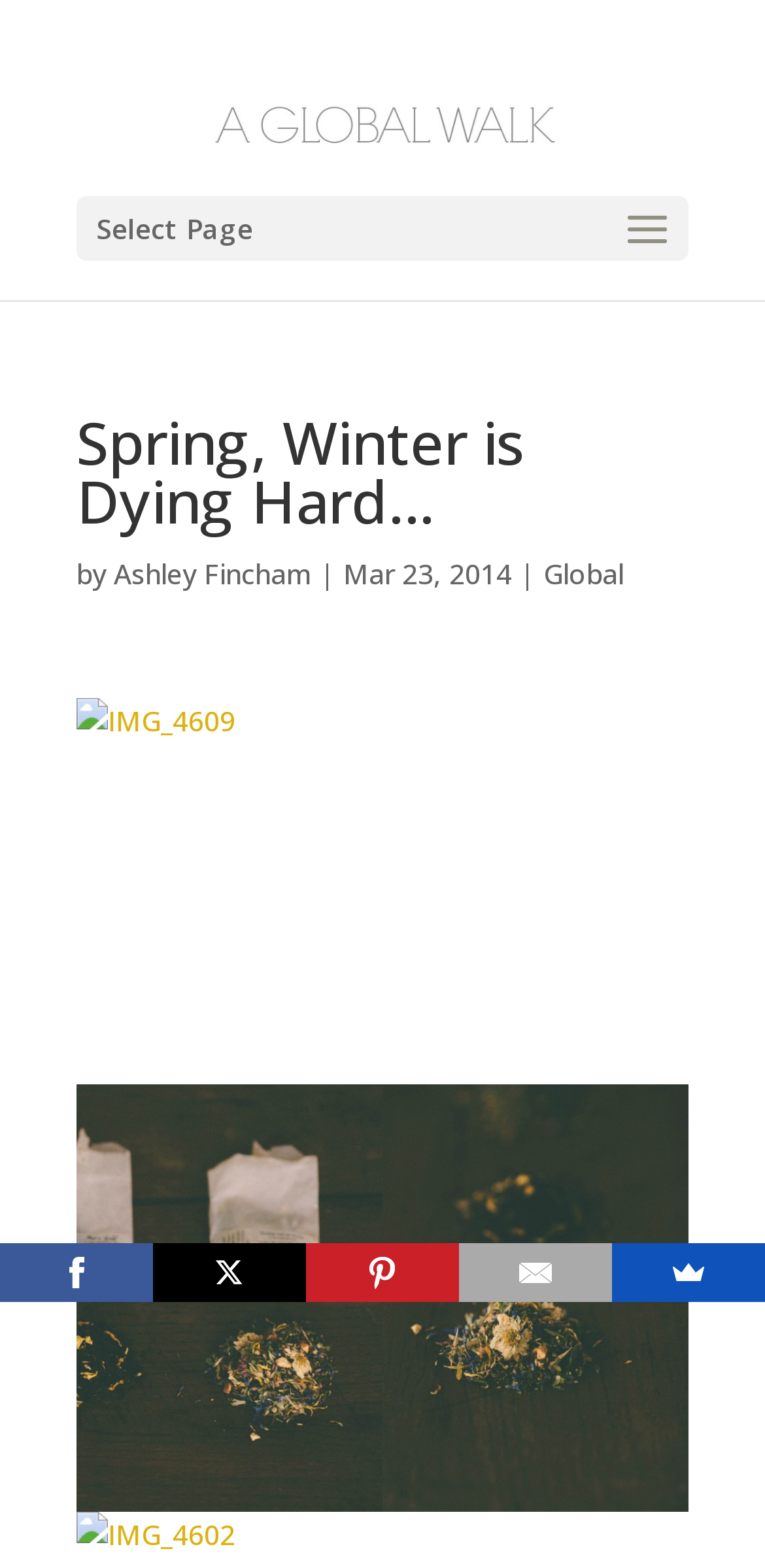Find the bounding box coordinates for the element described here: "Chatan cho".

None